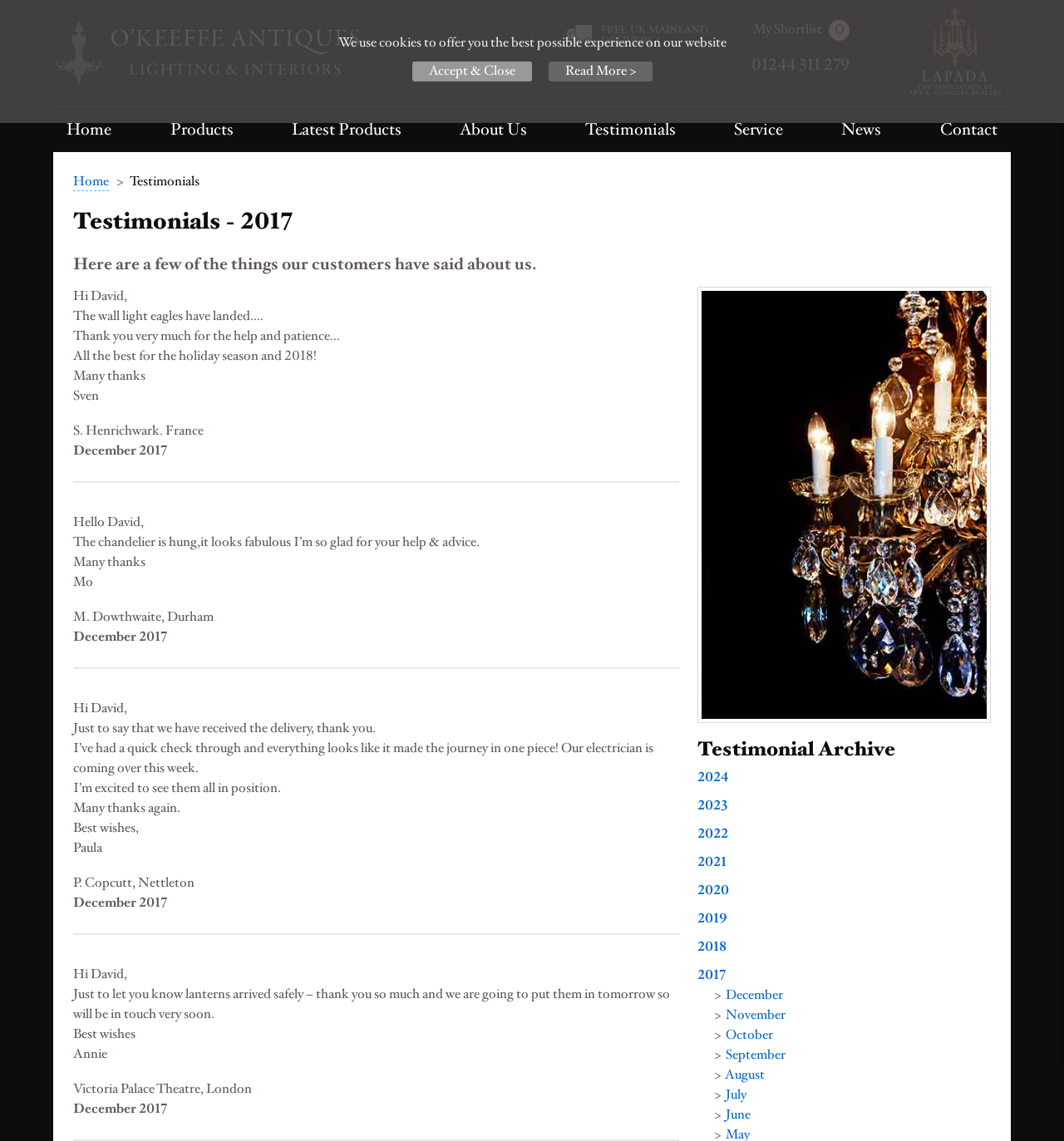Identify the primary heading of the webpage and provide its text.

Testimonials - 2017